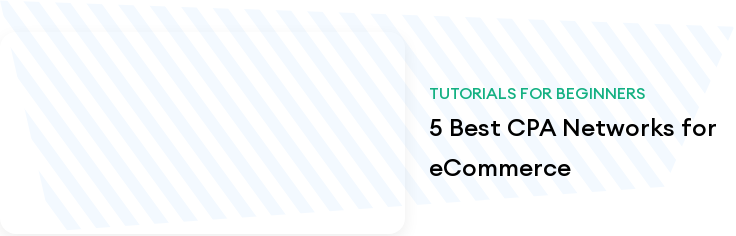Give a detailed account of the visual elements in the image.

The image features a visually appealing banner promoting "5 Best CPA Networks for eCommerce," presented in a modern and sleek design. At the top, the phrase "TUTORIALS FOR BEGINNERS" is displayed in a lighter, green font, indicating a focus on educational content. Below it, the main title, "5 Best CPA Networks for eCommerce," is prominently featured in bold, black lettering, making it clear that this section is dedicated to guiding newcomers in selecting effective cost-per-action networks tailored for eCommerce. The background incorporates a subtle diagonal striped pattern, adding depth without overwhelming the text, while the overall layout conveys a professional yet approachable aesthetic for users interested in enhancing their eCommerce strategies.